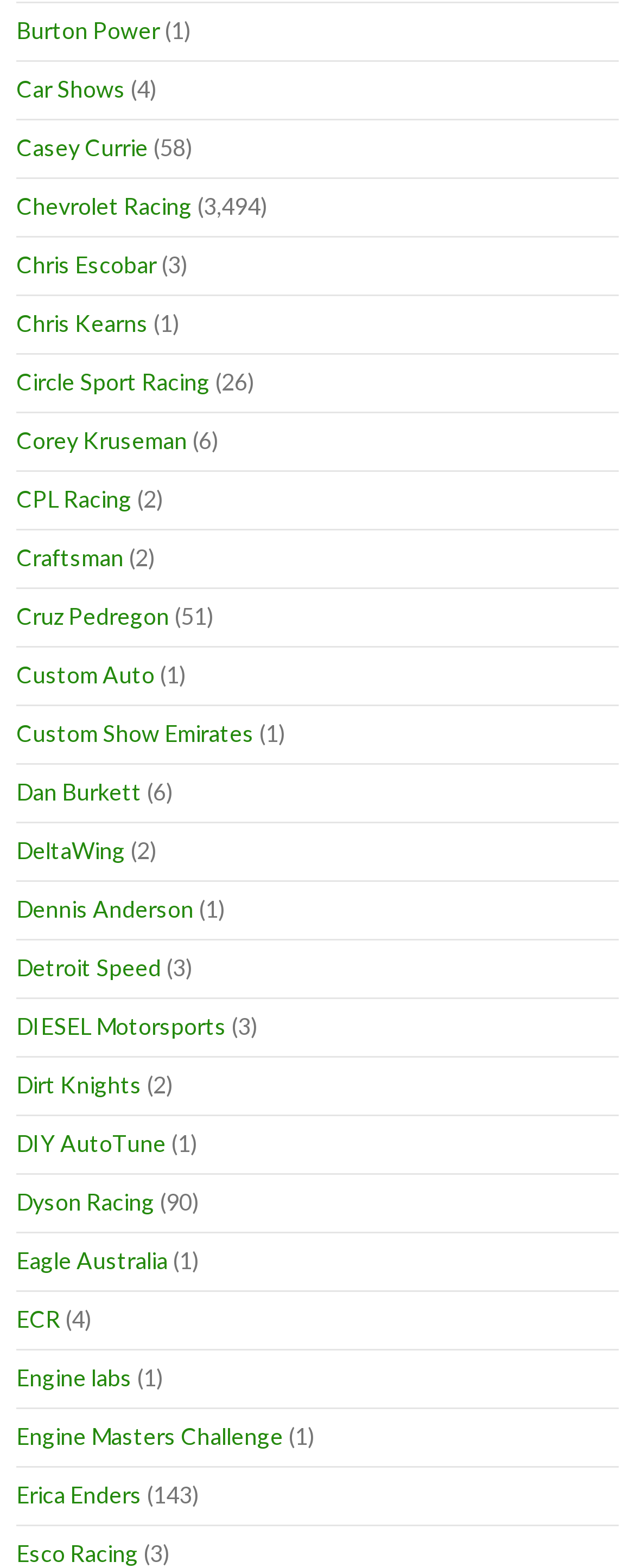Please specify the bounding box coordinates of the clickable section necessary to execute the following command: "Visit Burton Power".

[0.026, 0.011, 0.251, 0.028]